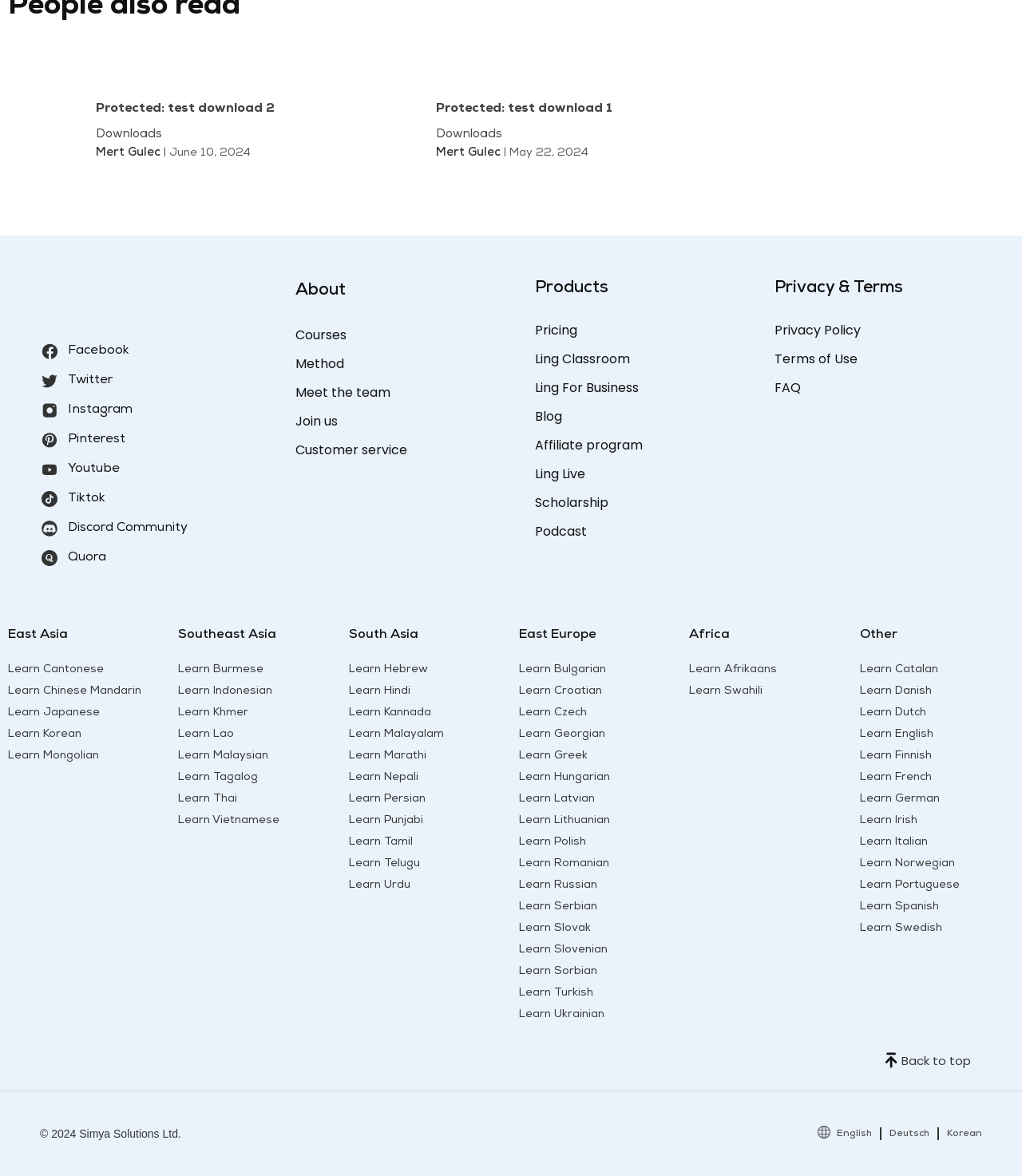Provide the bounding box coordinates, formatted as (top-left x, top-left y, bottom-right x, bottom-right y), with all values being floating point numbers between 0 and 1. Identify the bounding box of the UI element that matches the description: Add your story

None